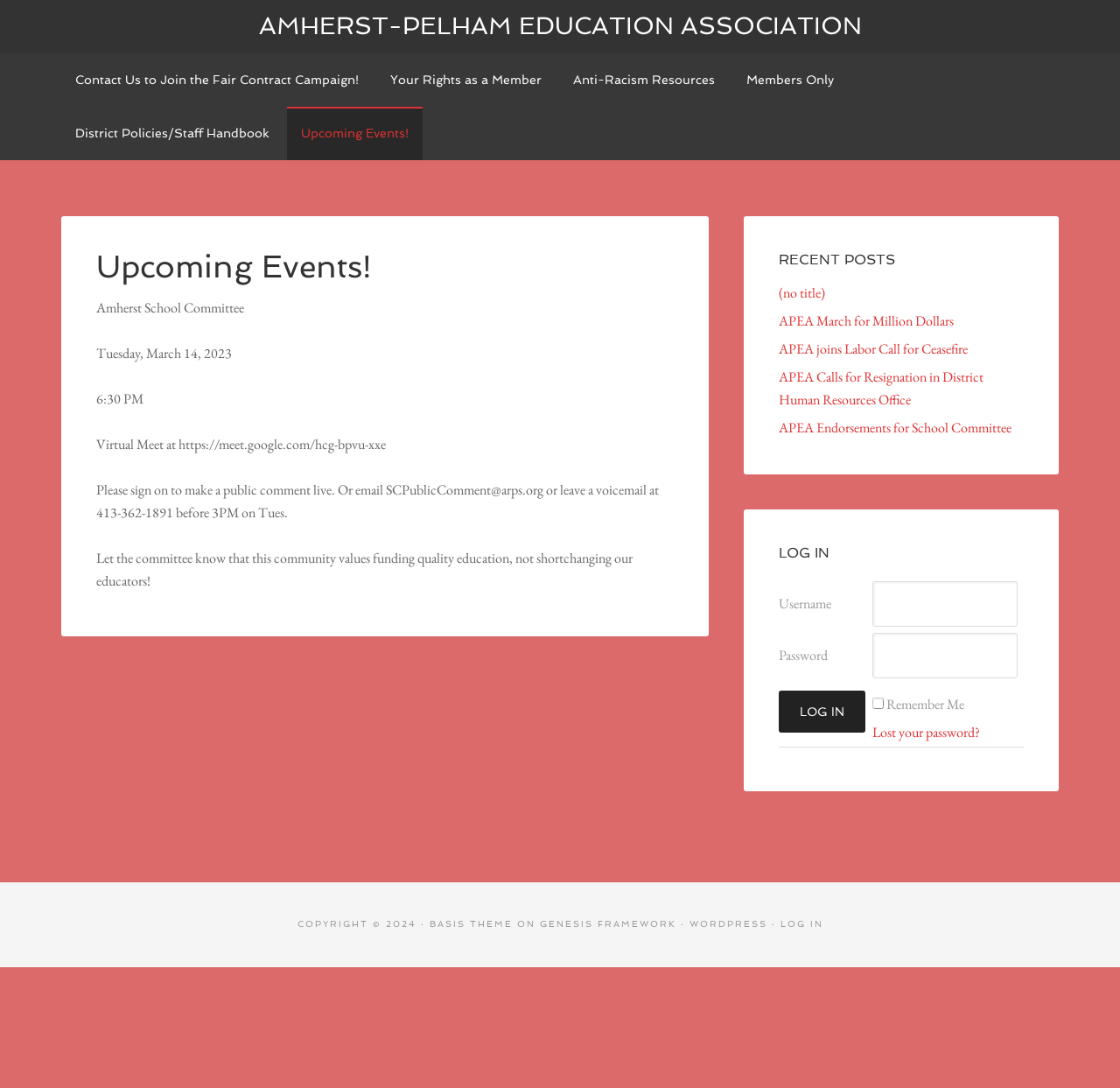Locate the bounding box coordinates of the UI element described by: "Basis Theme". Provide the coordinates as four float numbers between 0 and 1, formatted as [left, top, right, bottom].

[0.383, 0.845, 0.457, 0.854]